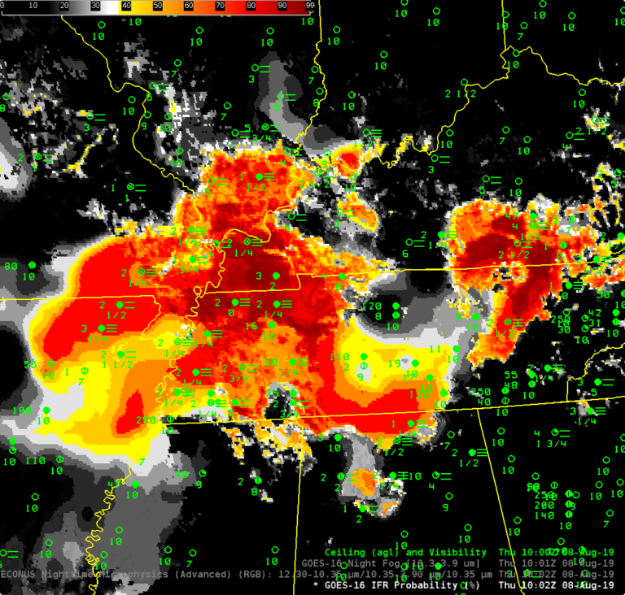Explain the details of the image comprehensively.

This image displays a detailed satellite analysis of fog conditions across the Mid-South region on August 8, 2019, as captured by the GOES-16 satellite. The vibrant color gradient represents various levels of Instrument Flight Rules (IFR) probability, with red and orange indicating higher chances of low visibility due to fog, while greens represent clearer conditions. 

Superimposed on this visual are surface reports, revealing specific visibility measurements in feet and ceiling heights in hundreds of feet, which are indicated by the numerical values scattered throughout the image. The background is a blend of dark shades with cloud cover, emphasizing the fog and visibility issues present during this period.

This imagery is vital for meteorological analysis and flight safety, offering insights into atmospheric conditions affecting the area at the specified time of 10:00 UTC.